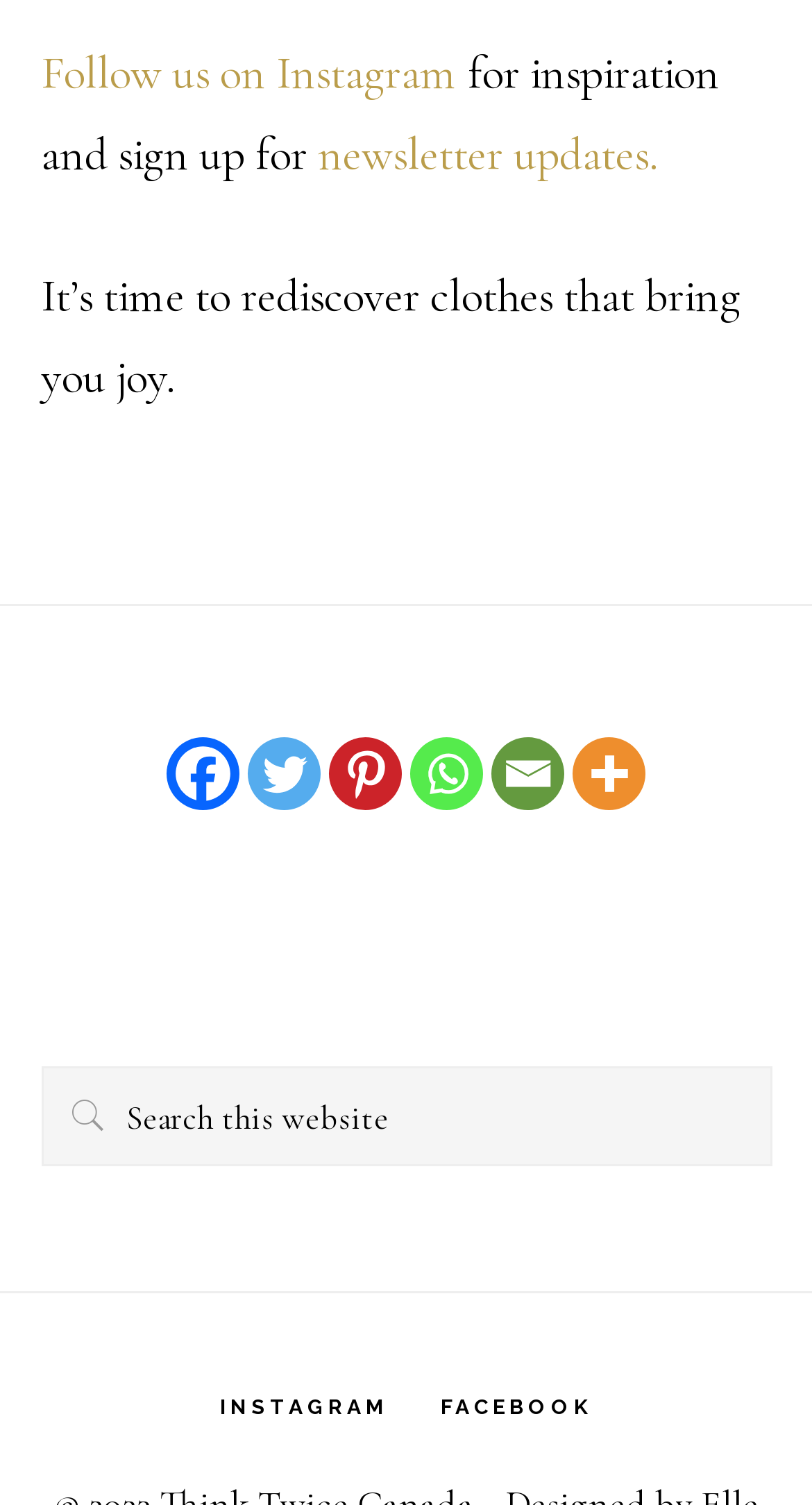How many social media links are there?
Answer with a single word or phrase, using the screenshot for reference.

6